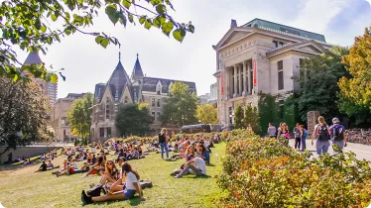Please reply with a single word or brief phrase to the question: 
What is the purpose of the lush greenery?

Provides a picturesque backdrop